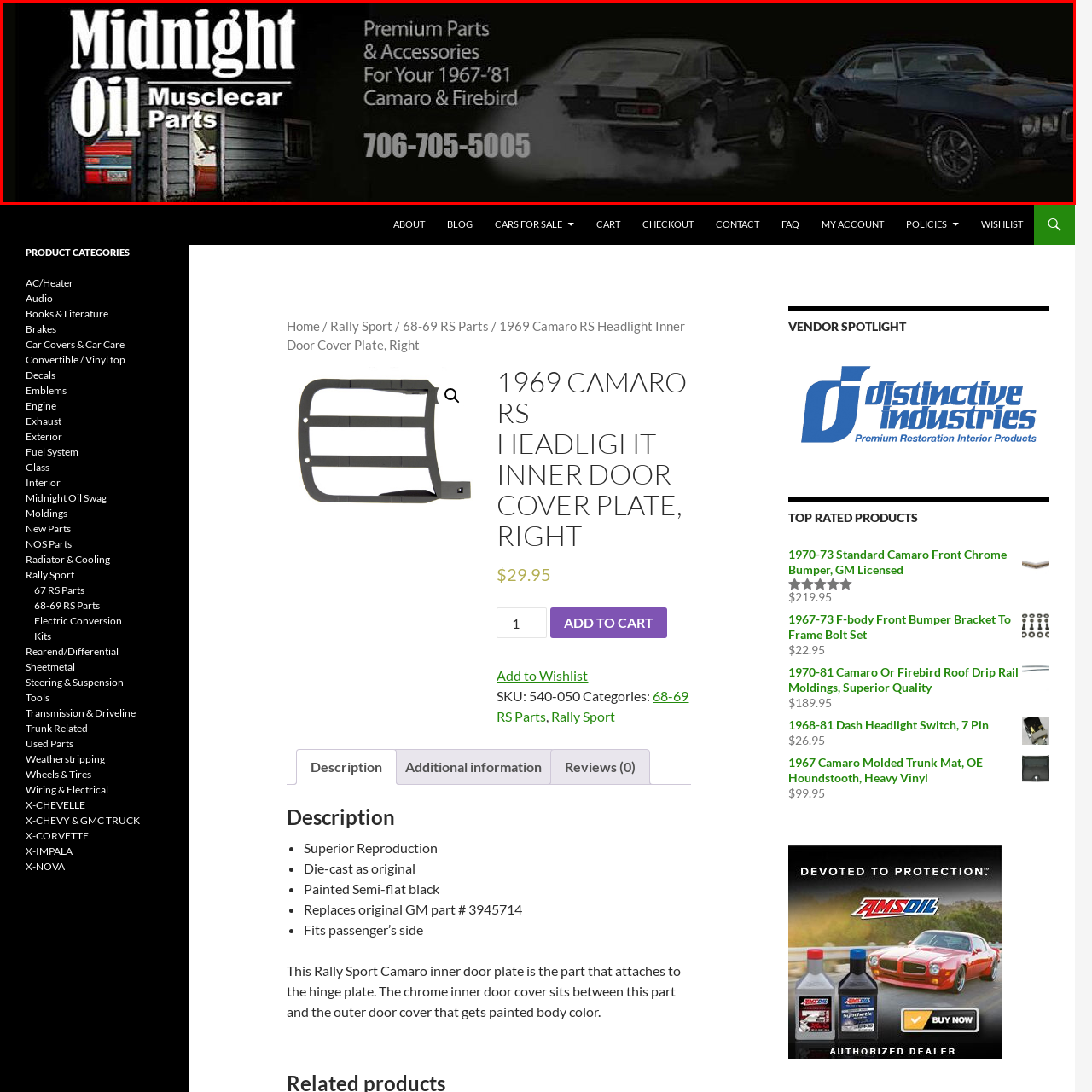What is the aesthetic of the image's background?
Look at the image within the red bounding box and provide a single word or phrase as an answer.

Classic, sleek